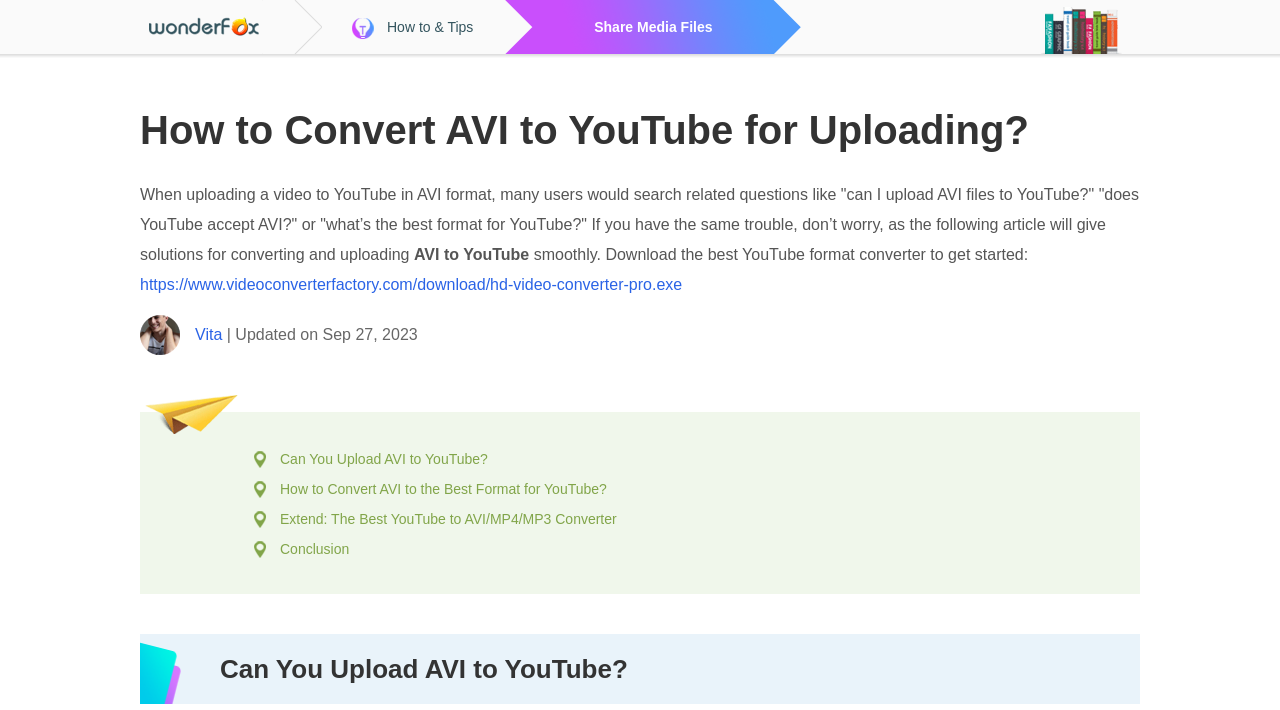Write a detailed summary of the webpage, including text, images, and layout.

The webpage is an article that provides a guide on how to convert and upload AVI files to YouTube. At the top left corner, there is a link to "WonderFox" accompanied by an image with the same name. Below this, there is an image labeled "Tips article". To the right of these elements, there is a static text "How to & Tips" and a link to "Share Media Files".

The main title of the article, "How to Convert AVI to YouTube for Uploading?", is a heading located at the top center of the page. Below this, there is a block of text that explains the purpose of the article, which is to provide solutions for converting and uploading AVI files to YouTube.

Further down, there is a static text that suggests downloading a YouTube format converter to get started. Below this, there is a link to download the converter, accompanied by an image labeled "Vita" and a link to "Vita". To the right of these elements, there is a static text indicating that the article was updated on September 27, 2023.

The article is divided into sections, with links to each section located at the bottom left of the page. These sections include "Can You Upload AVI to YouTube?", "How to Convert AVI to the Best Format for YouTube?", "Extend: The Best YouTube to AVI/MP4/MP3 Converter", and "Conclusion". The first section, "Can You Upload AVI to YouTube?", has a heading located at the bottom center of the page.